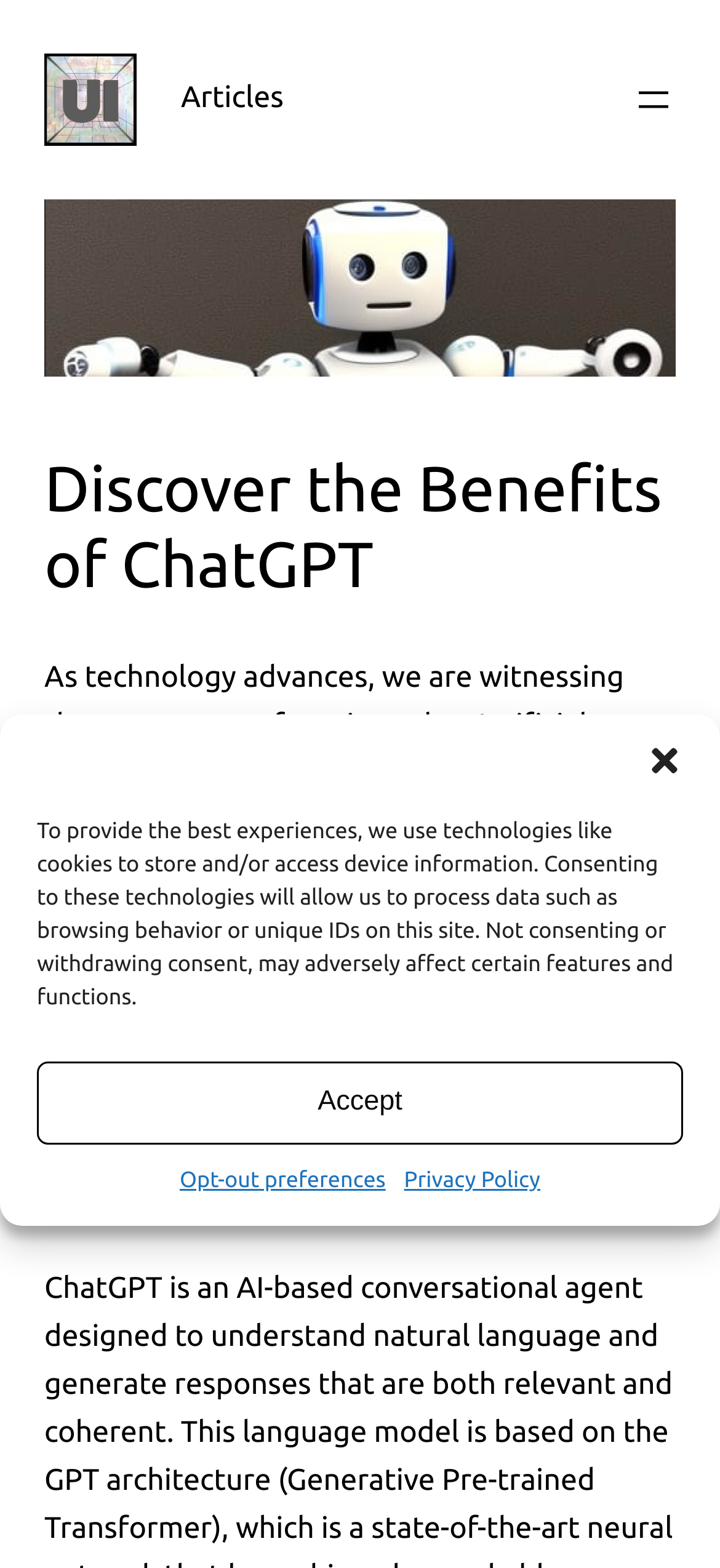Identify the bounding box for the element characterized by the following description: "title="Panama Realtor"".

None